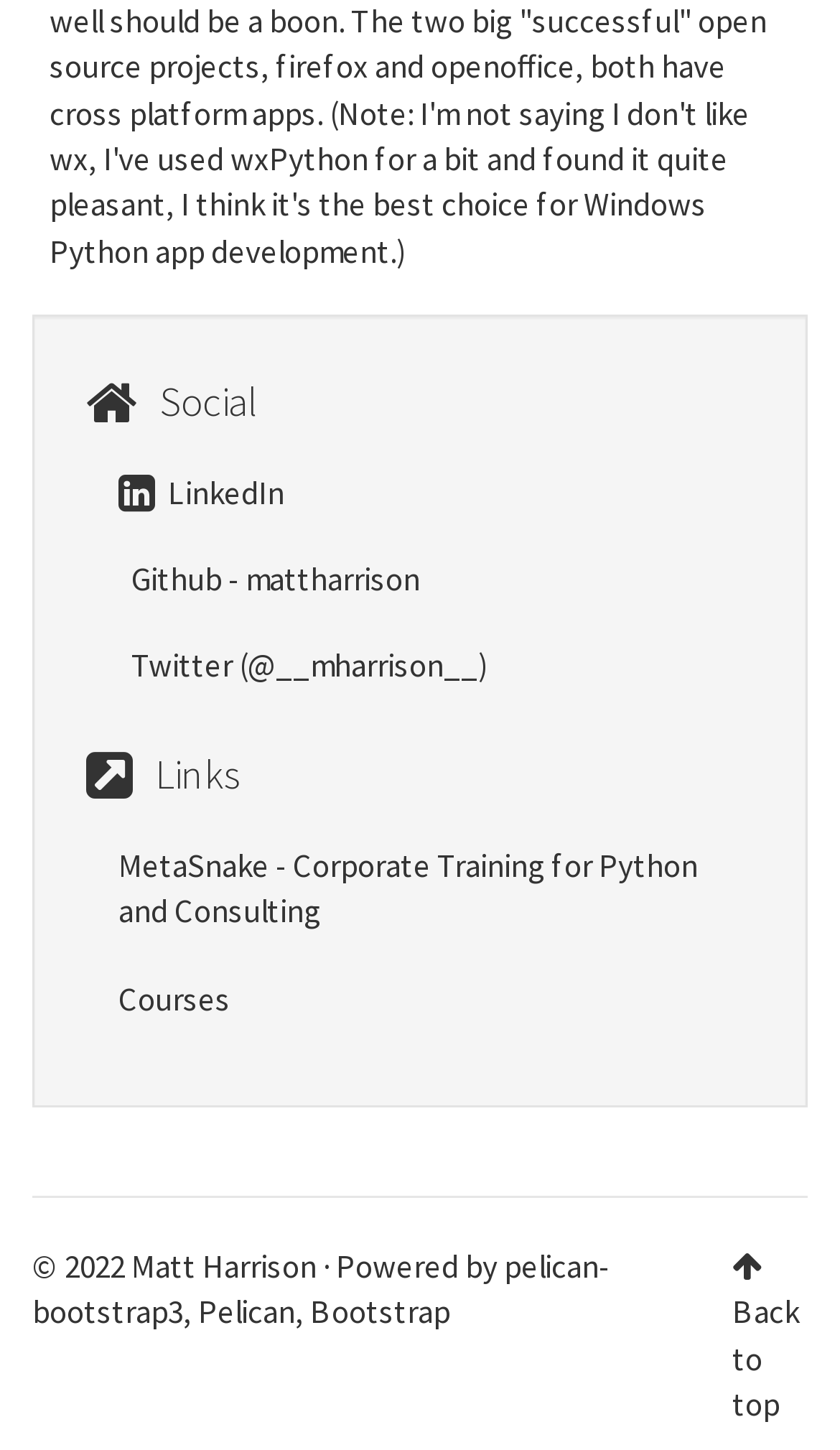What is the social media platform with a LinkedIn icon?
By examining the image, provide a one-word or phrase answer.

LinkedIn